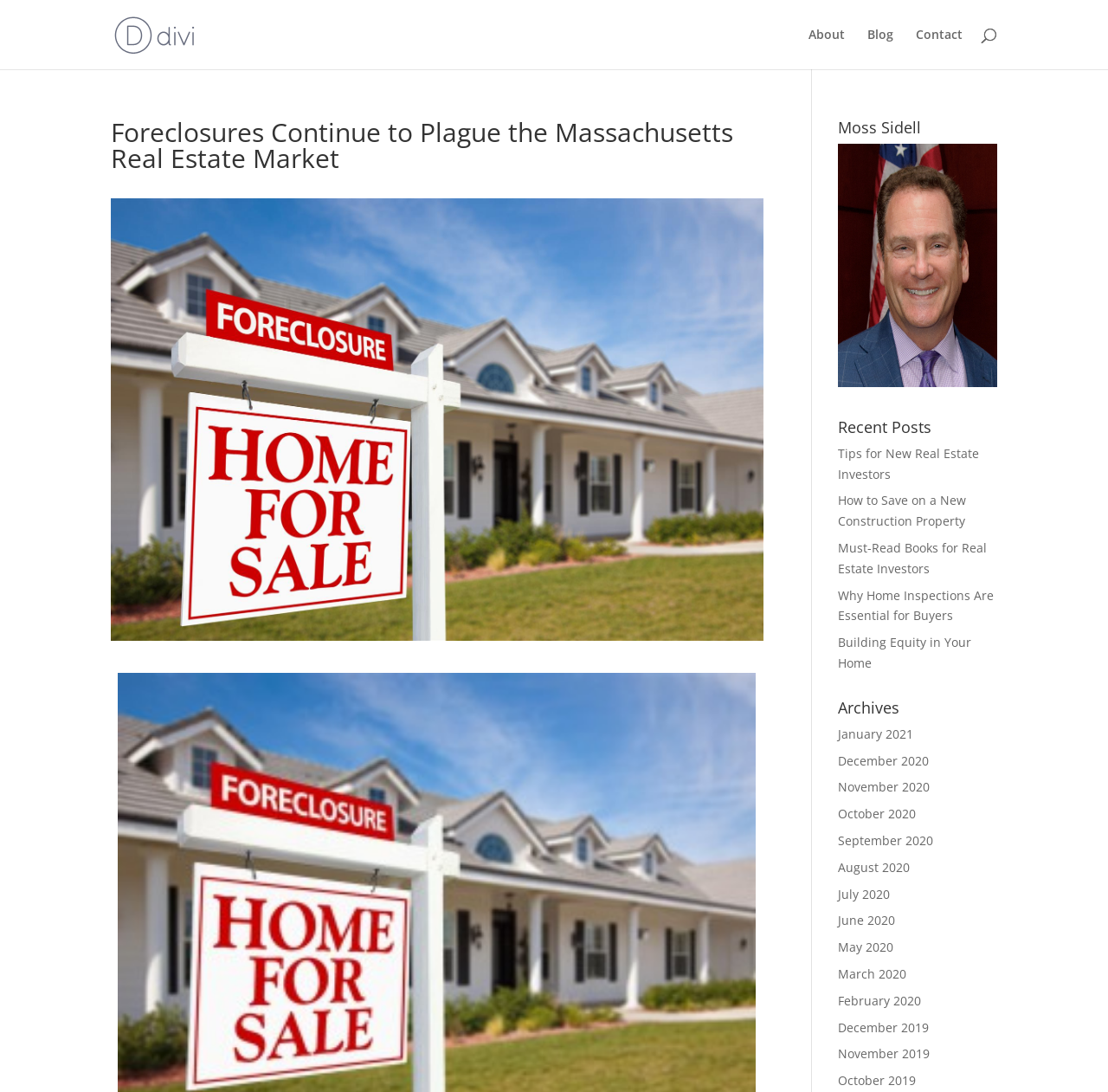Find the bounding box coordinates for the UI element that matches this description: "Home".

None